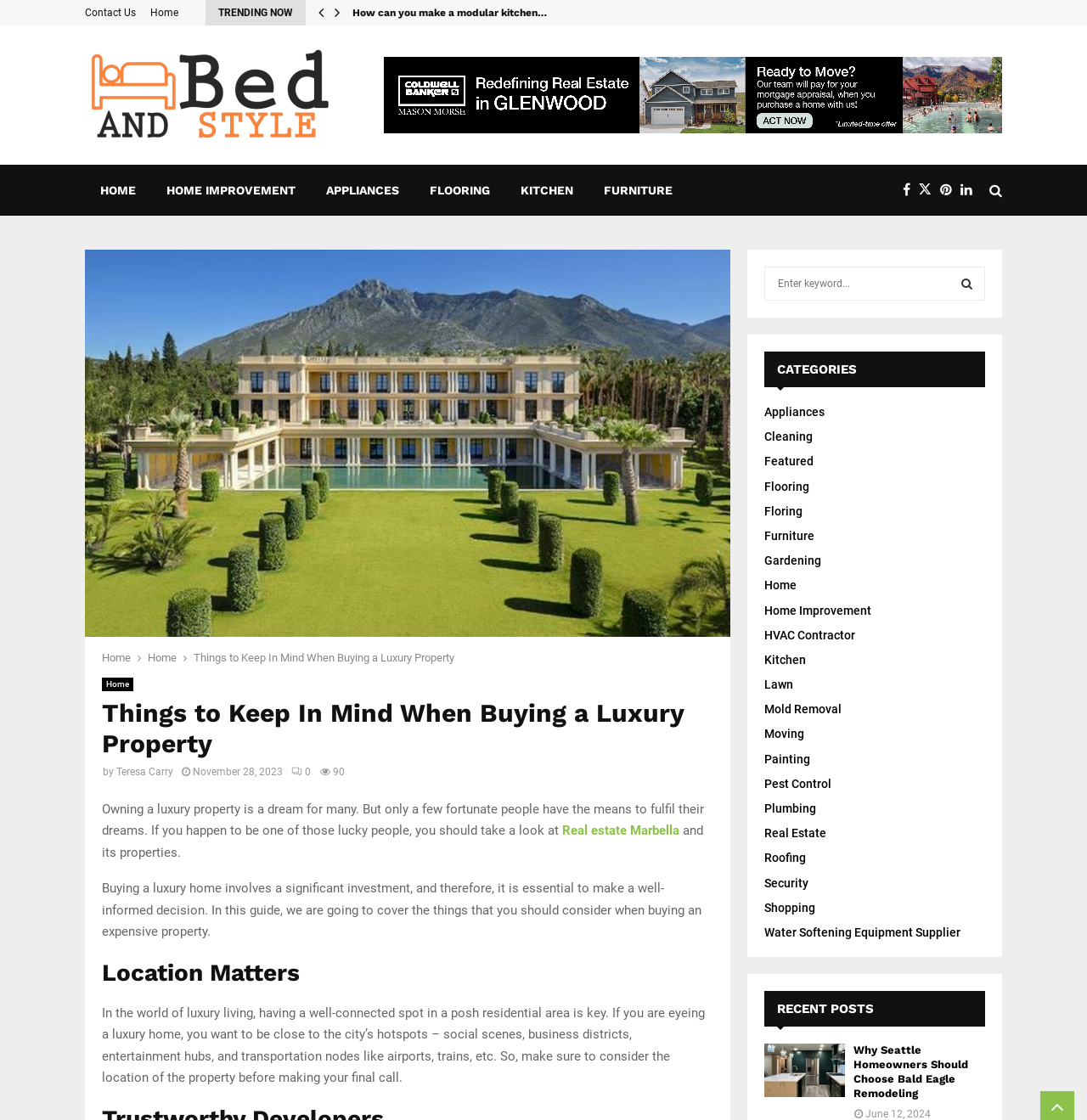What is the topic of the article?
From the image, respond with a single word or phrase.

Buying a luxury property